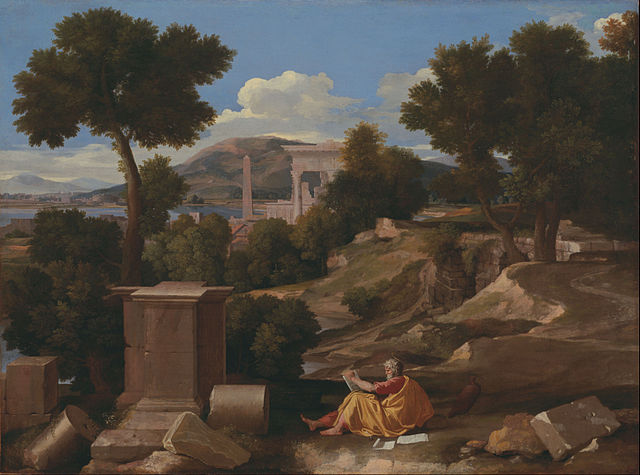What contributes to the peaceful ambiance?
Based on the image, answer the question with as much detail as possible.

The distant hills and soft clouds in the background of the image contribute to the peaceful ambiance, creating a sense of serenity and tranquility that complements the natural beauty of the landscape.